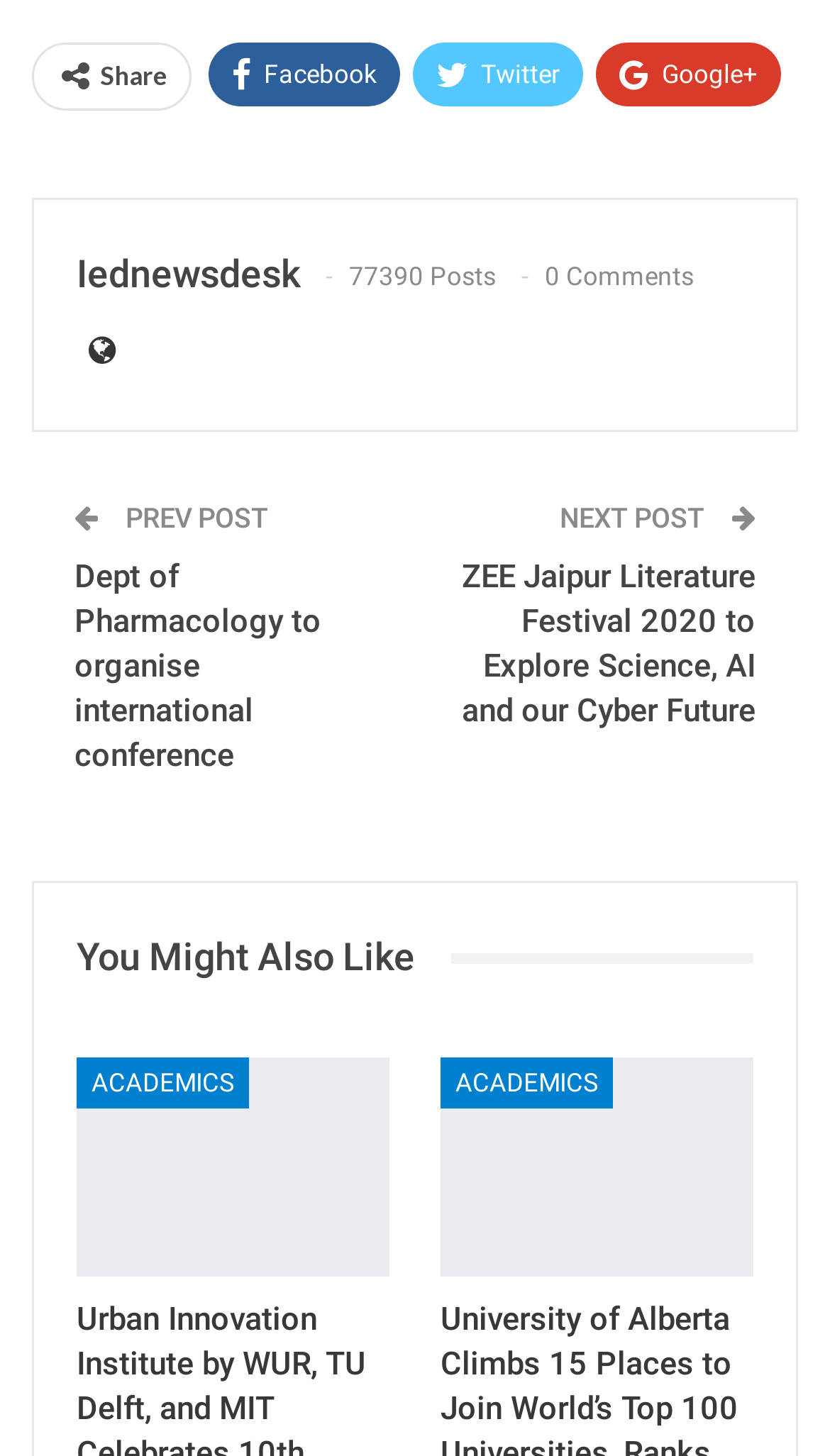Determine the bounding box coordinates of the region to click in order to accomplish the following instruction: "Search for a pool". Provide the coordinates as four float numbers between 0 and 1, specifically [left, top, right, bottom].

None